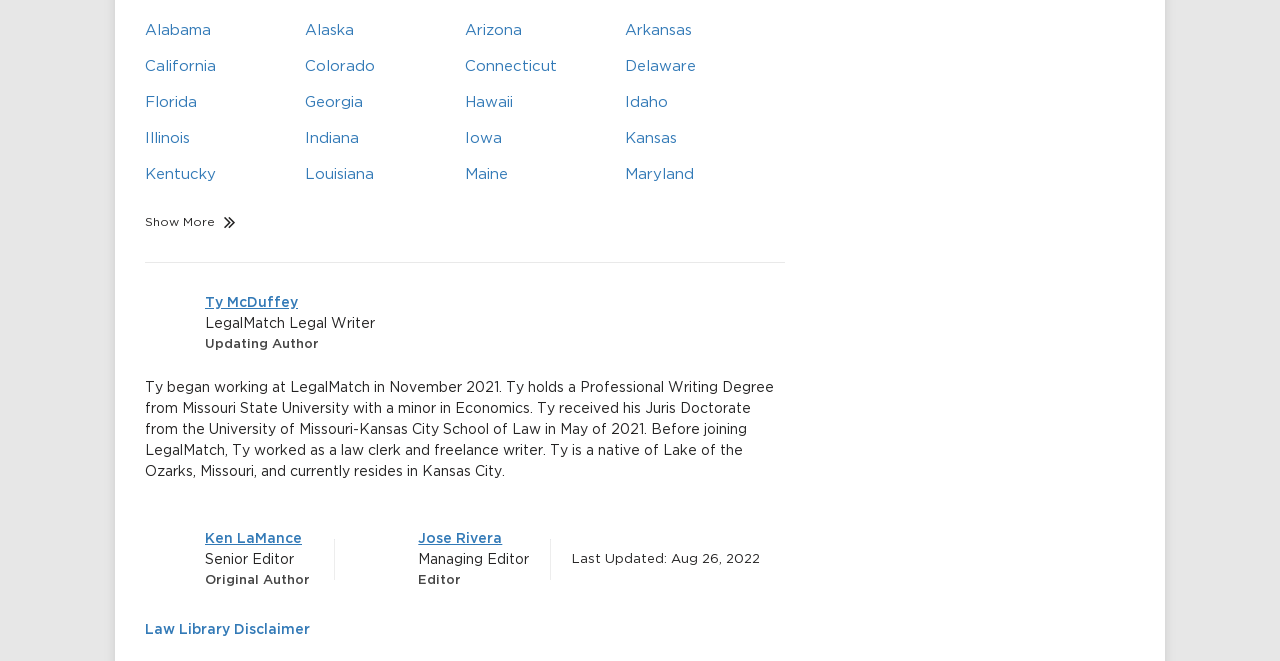Please identify the bounding box coordinates of the area I need to click to accomplish the following instruction: "Click on Alabama".

[0.113, 0.035, 0.165, 0.057]